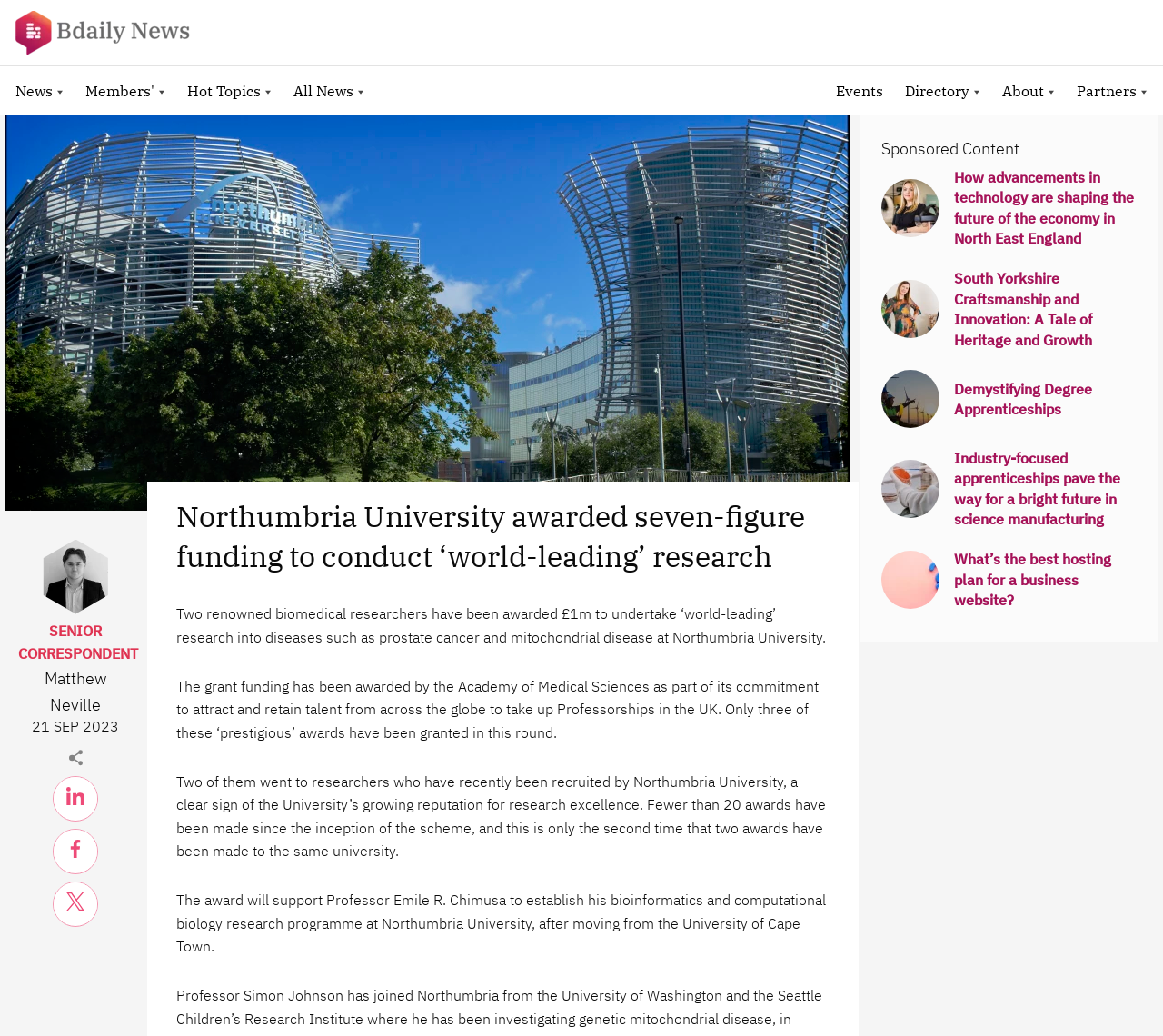Can you specify the bounding box coordinates of the area that needs to be clicked to fulfill the following instruction: "Click on the 'Go to Product' button"?

None